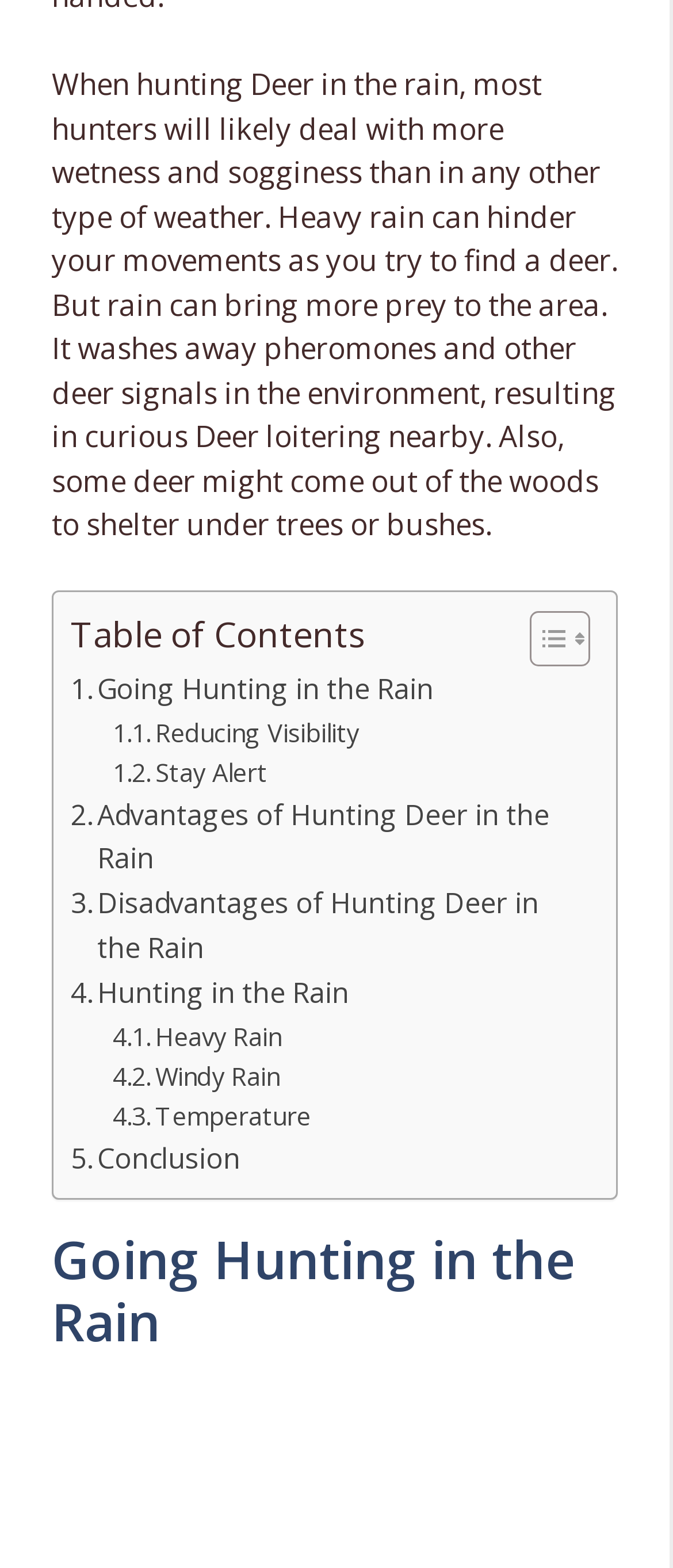What is the purpose of the table of contents?
Could you give a comprehensive explanation in response to this question?

The table of contents is typically used to help readers navigate the content of a webpage or document, allowing them to quickly find specific sections or topics of interest.